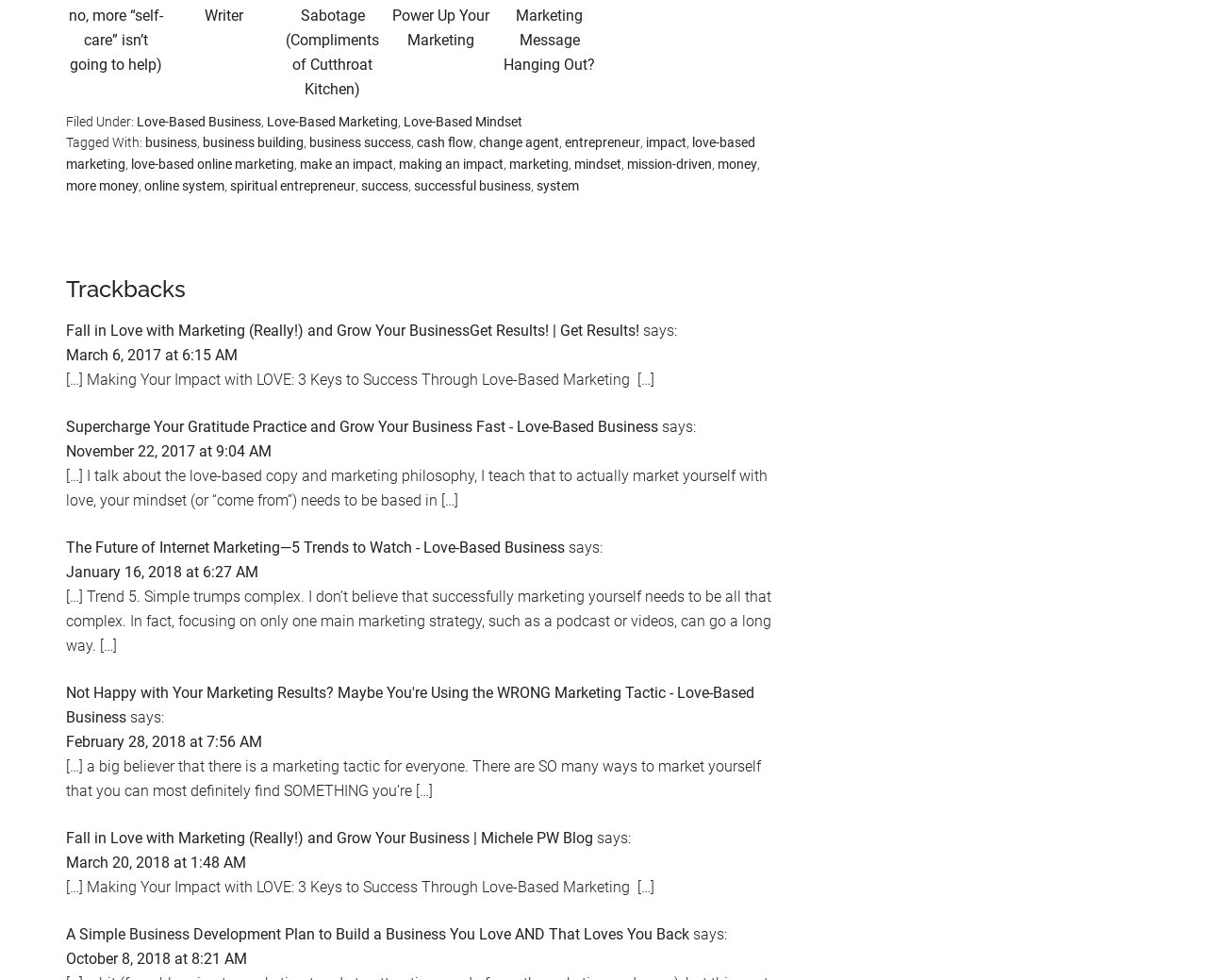How many links are in the footer section?
Using the image, respond with a single word or phrase.

Many